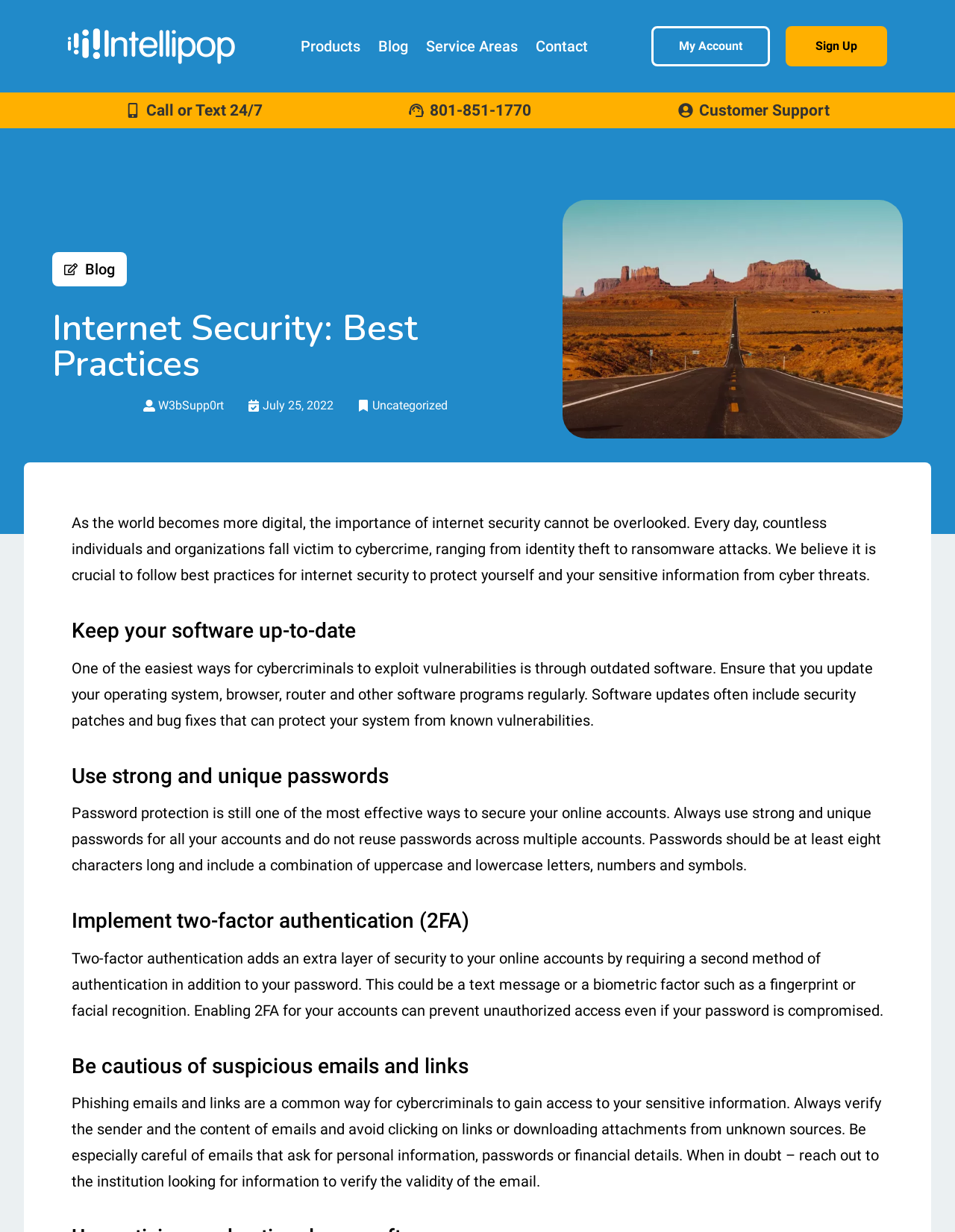Please find the bounding box coordinates for the clickable element needed to perform this instruction: "Sign up for an account".

[0.822, 0.021, 0.929, 0.054]